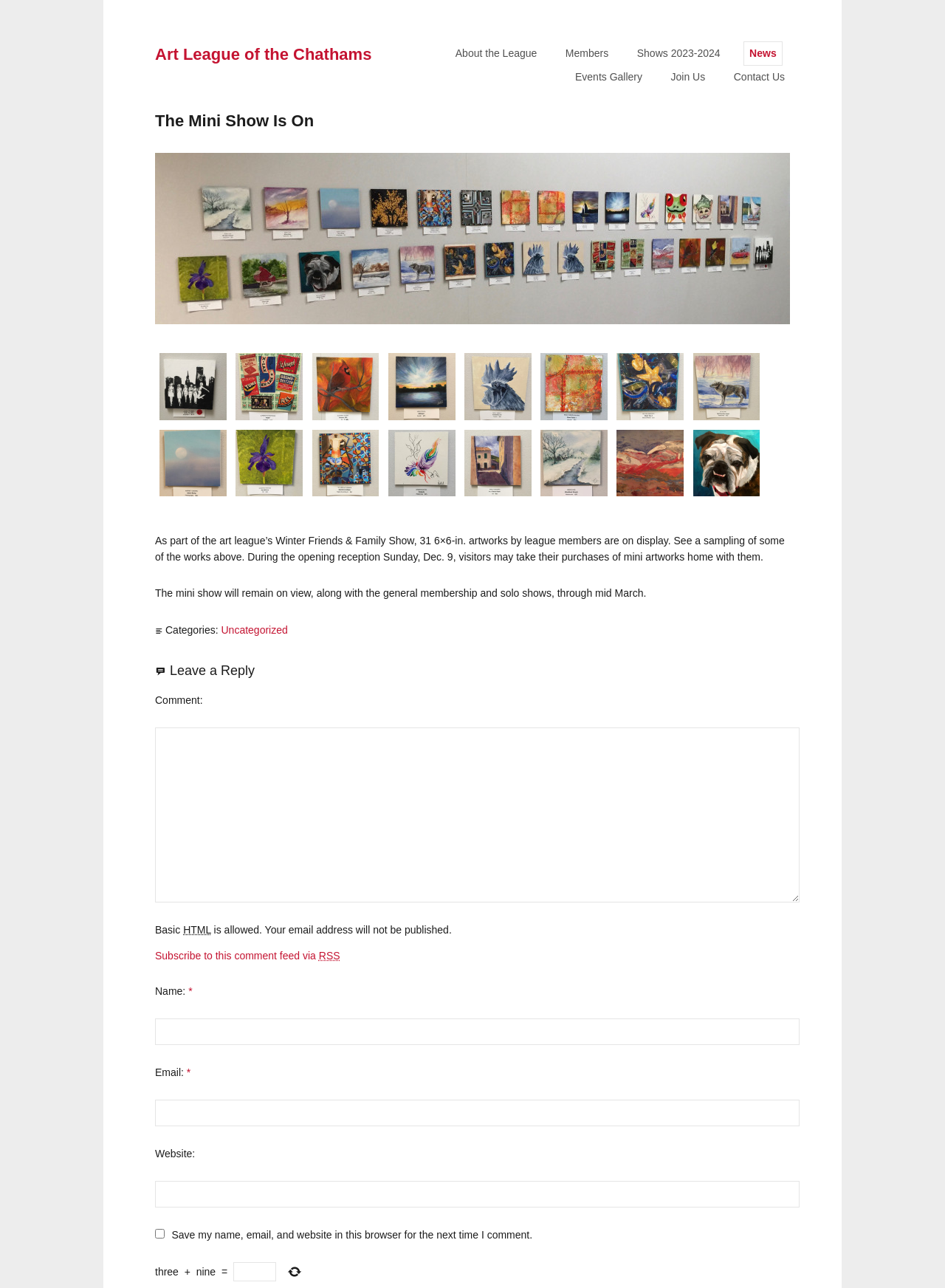Please specify the bounding box coordinates of the element that should be clicked to execute the given instruction: 'Join Us'. Ensure the coordinates are four float numbers between 0 and 1, expressed as [left, top, right, bottom].

[0.704, 0.051, 0.752, 0.069]